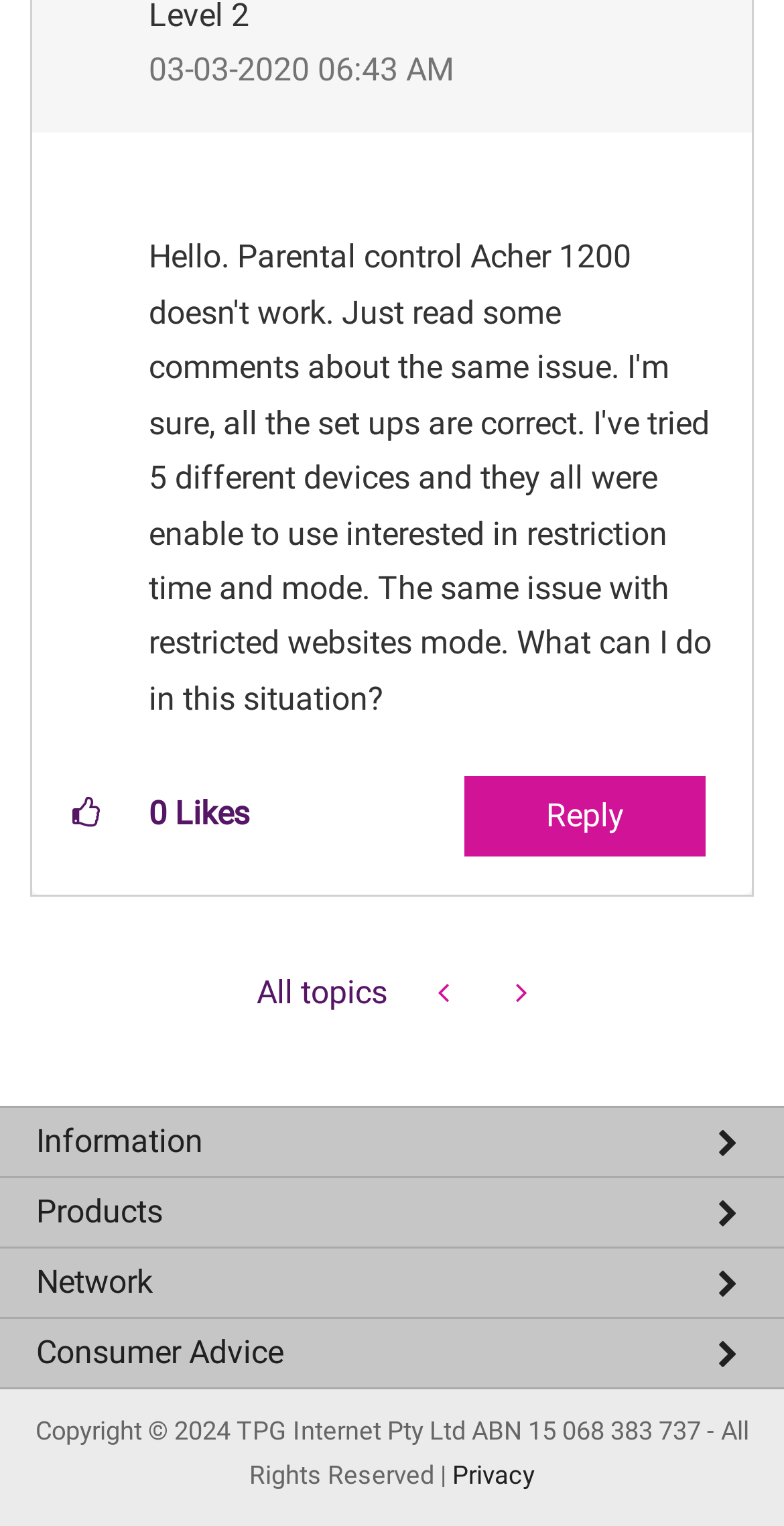Please determine the bounding box coordinates for the element that should be clicked to follow these instructions: "check Site By Blue Dreamer".

None